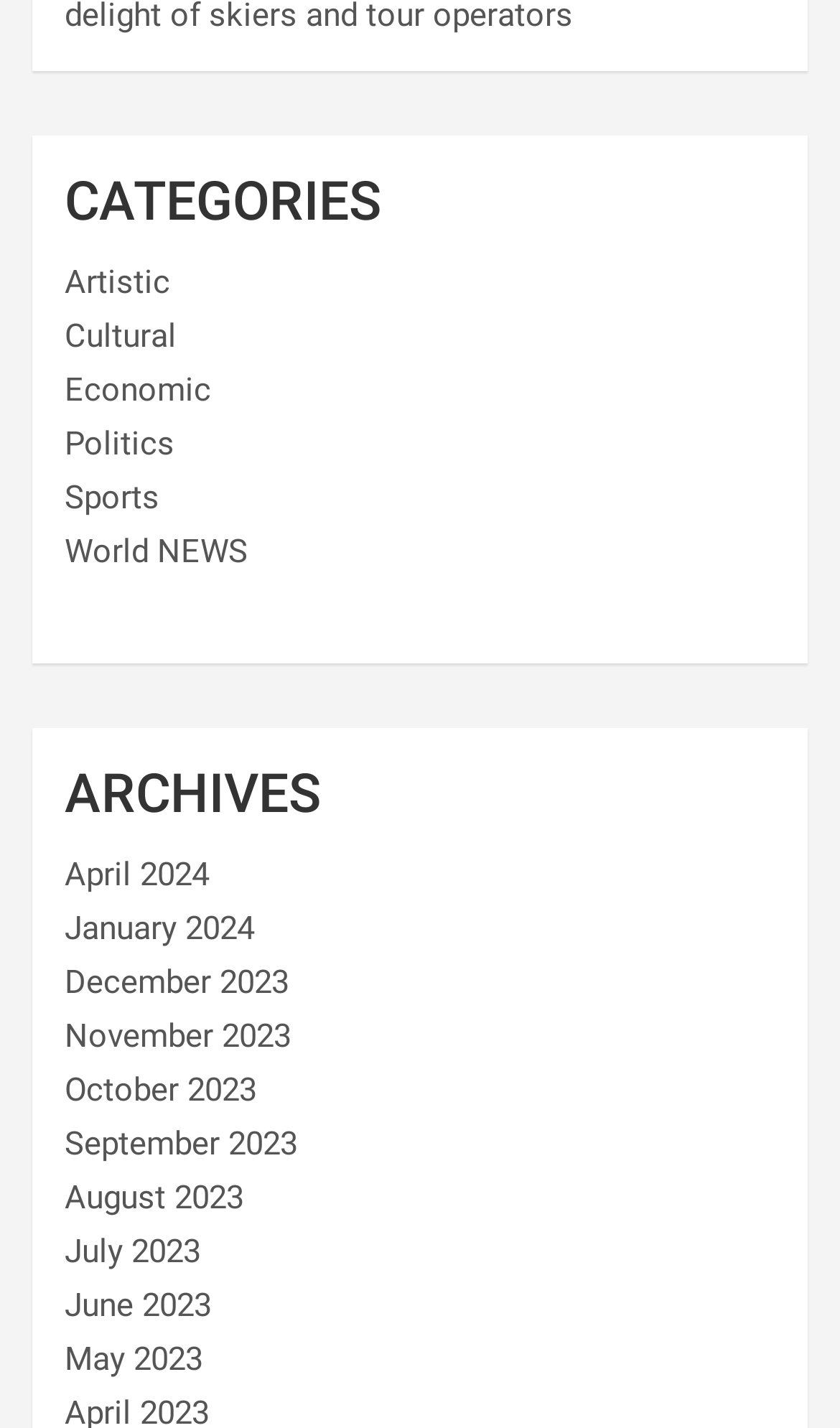Determine the bounding box coordinates of the target area to click to execute the following instruction: "view Artistic news."

[0.077, 0.184, 0.203, 0.211]